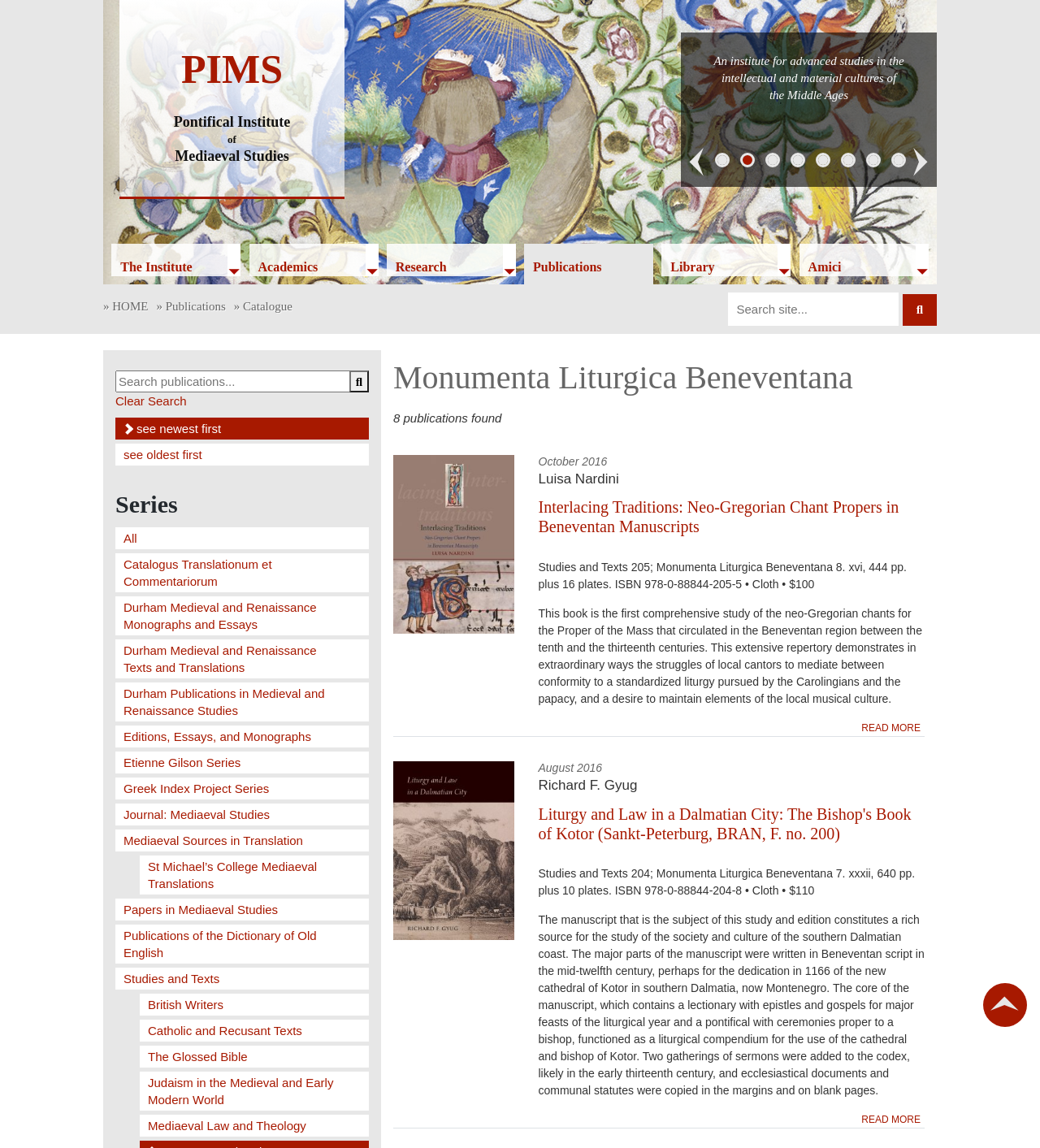Refer to the screenshot and give an in-depth answer to this question: What is the title of the first publication?

The title of the first publication can be found in the heading element within the first article element, which reads 'Interlacing Traditions: Neo-Gregorian Chant Propers in Beneventan Manuscripts'.